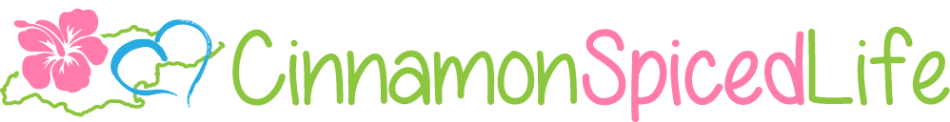Create a detailed narrative of what is happening in the image.

The image features the vibrant logo of "Cinnamon Spiced Life," characterized by a playful and colorful design. The logo includes a stylized hibiscus flower in pink, accompanied by artistic elements in blue and green, which symbolize the blog's lively and refreshing essence. The text "CinnamonSpicedLife" is presented in a fun and inviting font, combining different colors that suggest warmth and creativity, reflecting the blog's focus on musings, lifestyle, and culinary delights. This logo serves as a welcoming introduction to the blog and embodies its unique character and theme.